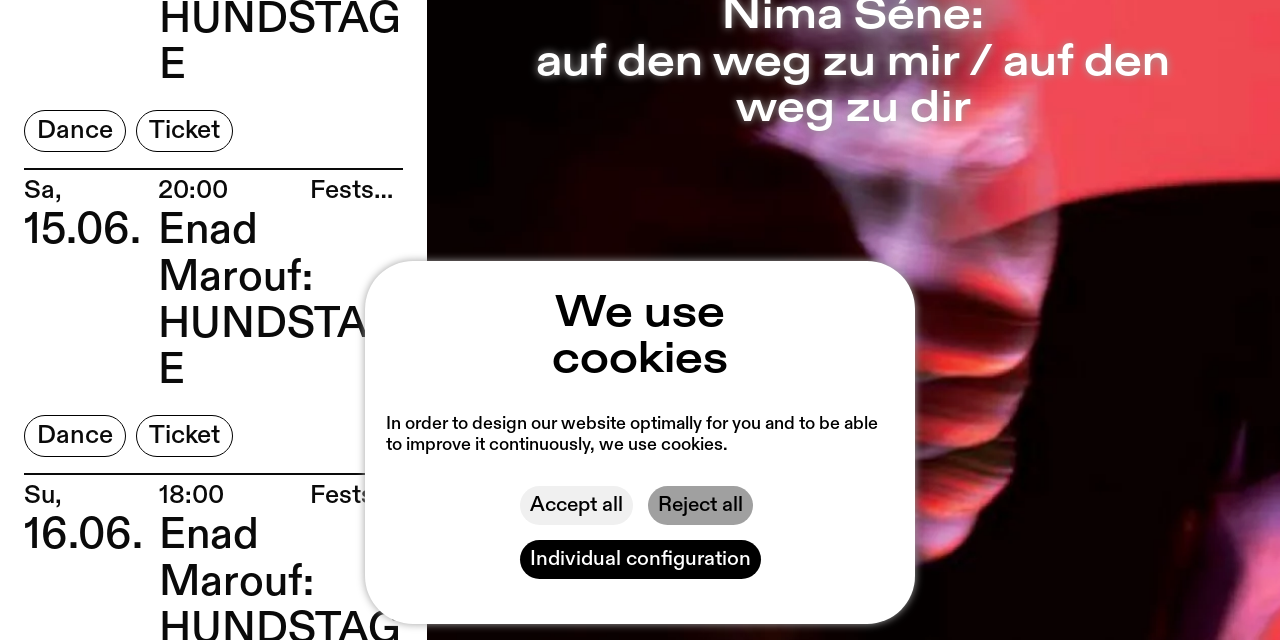Find the bounding box coordinates for the HTML element described in this sentence: "Reject all". Provide the coordinates as four float numbers between 0 and 1, in the format [left, top, right, bottom].

[0.506, 0.759, 0.588, 0.82]